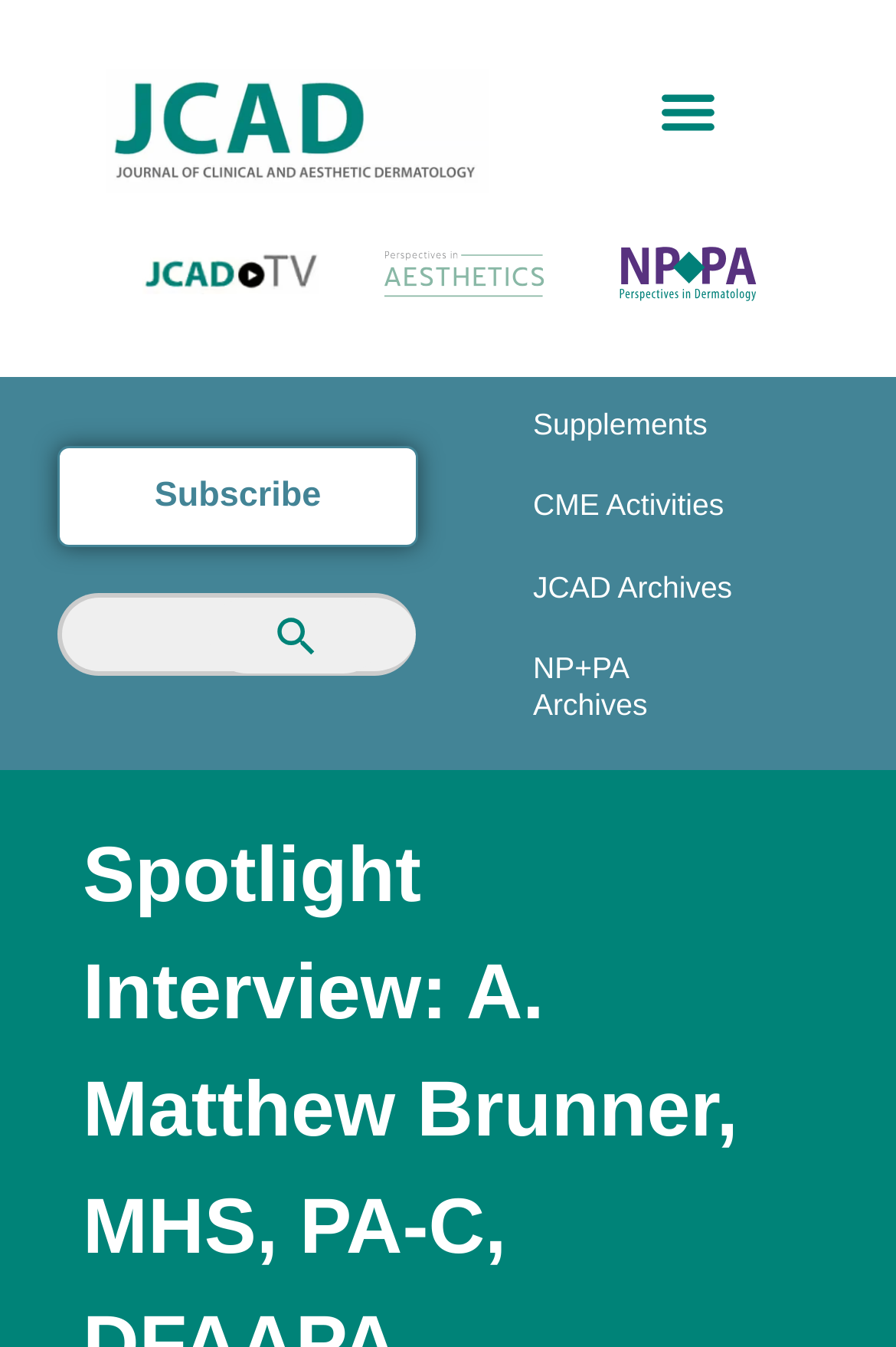Please give a succinct answer using a single word or phrase:
What is the function of the search box?

Search for: